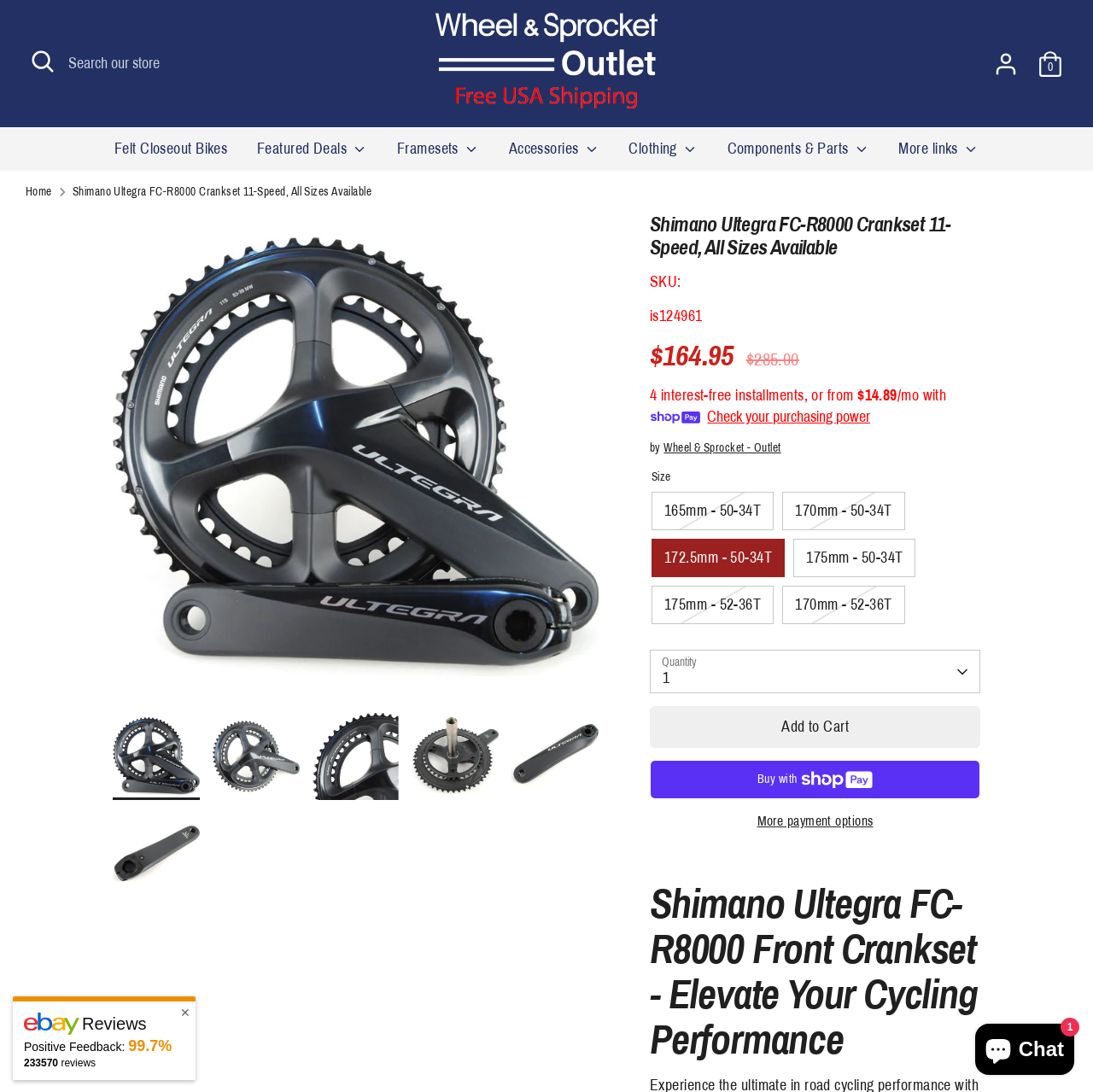Please reply to the following question using a single word or phrase: 
What is the price of the crankset?

$164.95